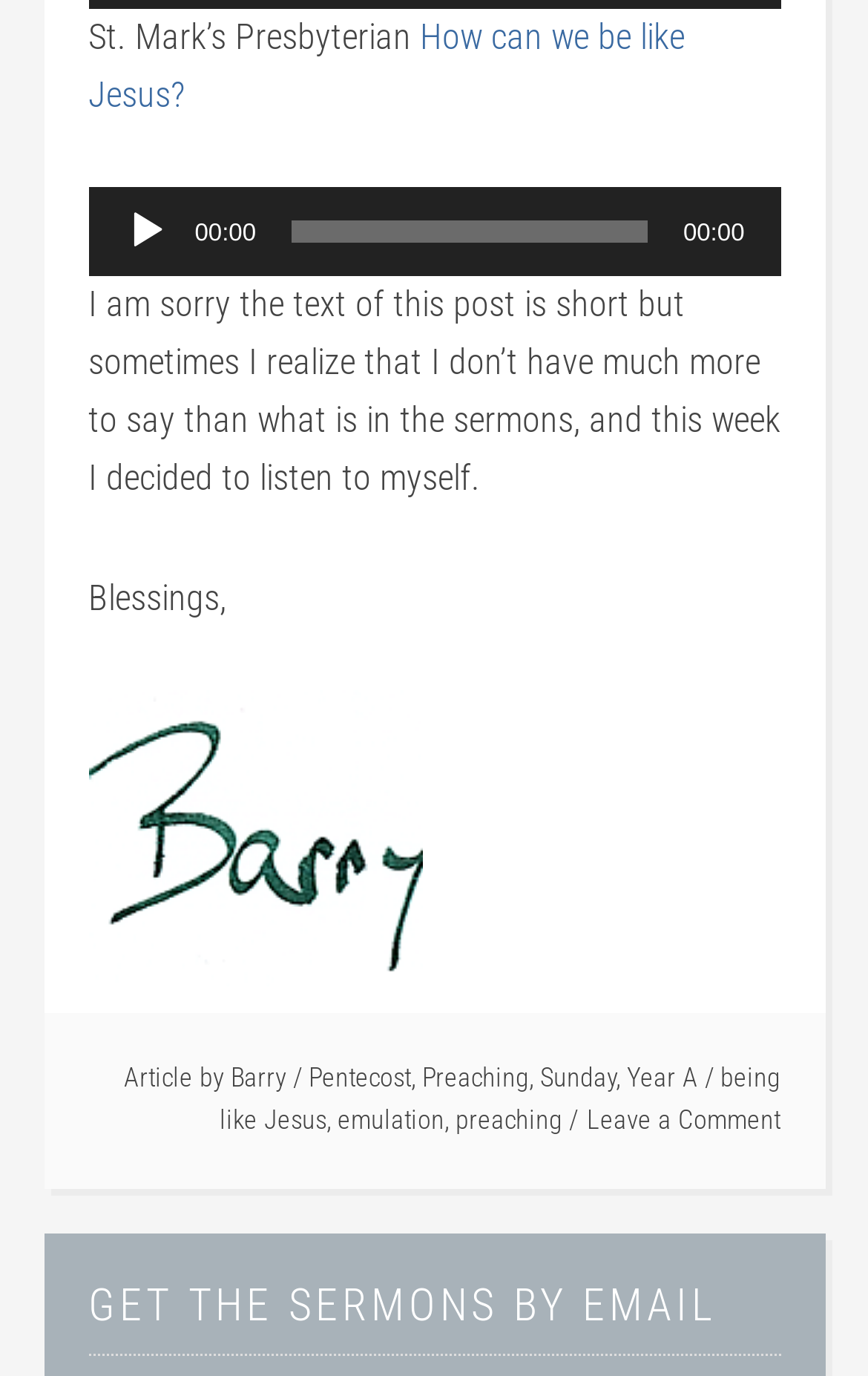Highlight the bounding box coordinates of the region I should click on to meet the following instruction: "Click the 'Leave a Comment' link".

[0.676, 0.803, 0.899, 0.826]